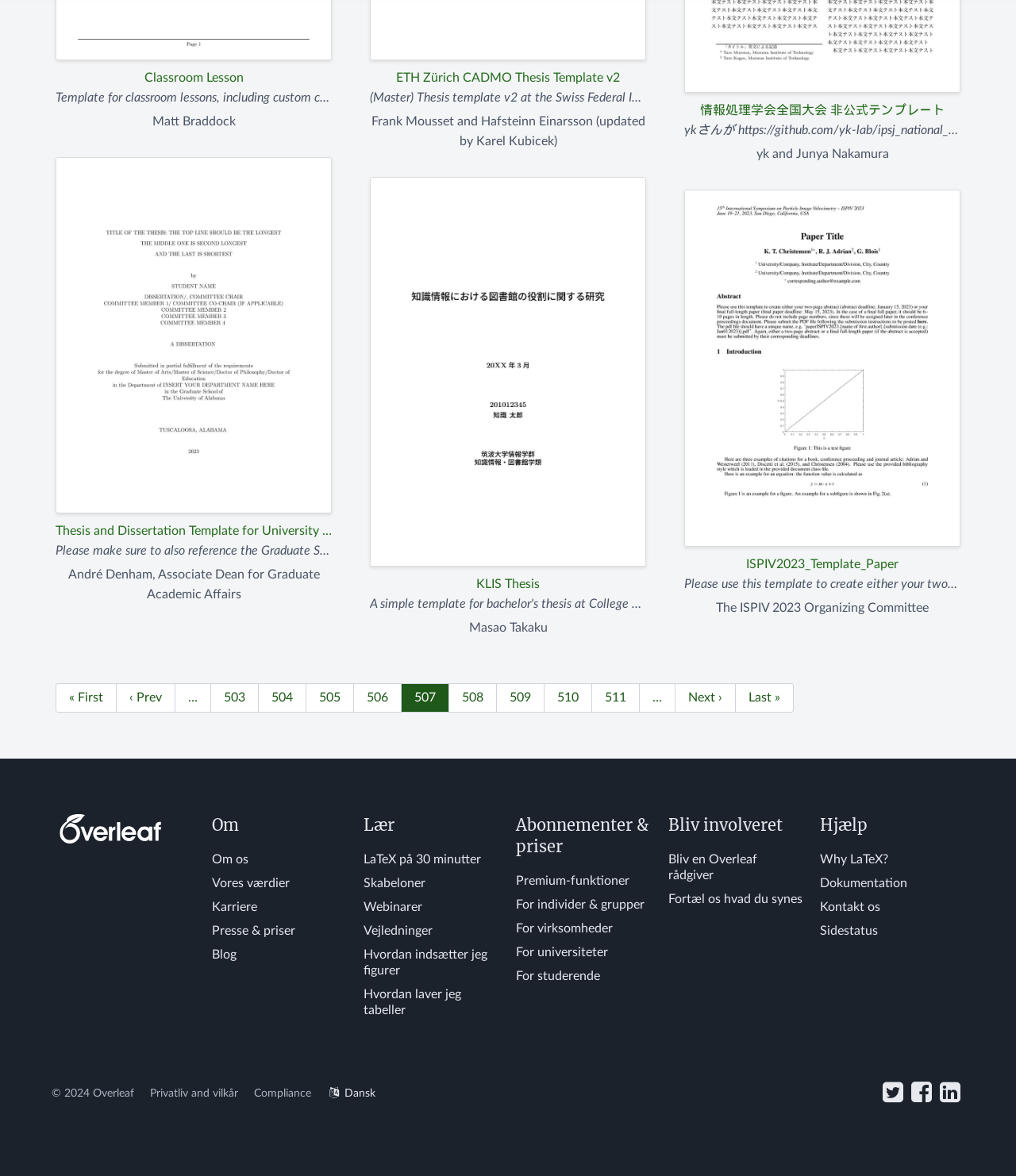What is the template for?
Offer a detailed and exhaustive answer to the question.

Based on the static text 'Template for classroom lessons, including custom commands for questions, blank lines, and images.', it can be inferred that the template is designed for creating classroom lessons.